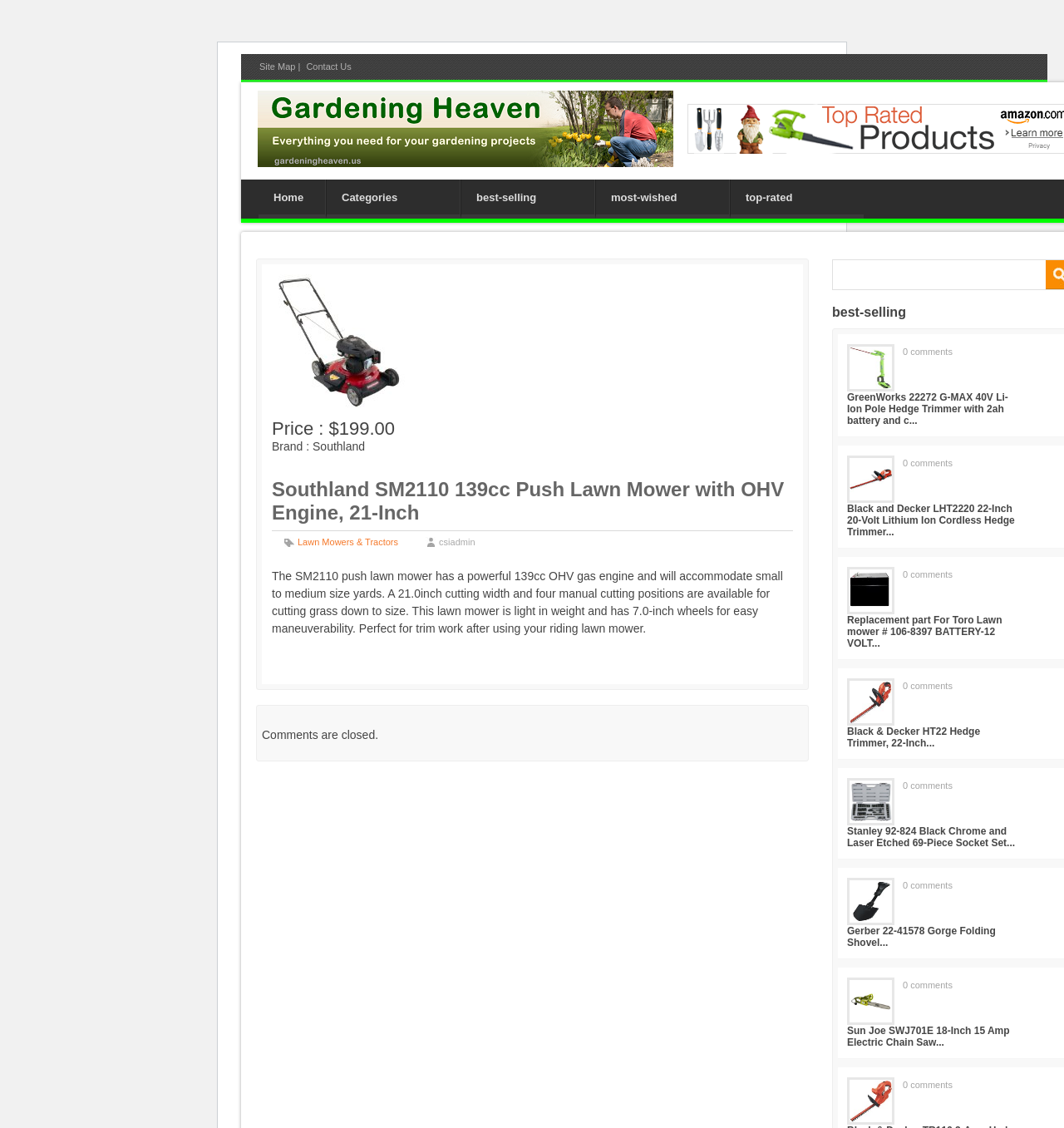How many wheels does the lawn mower have?
Please provide a single word or phrase as your answer based on the screenshot.

7.0-inch wheels